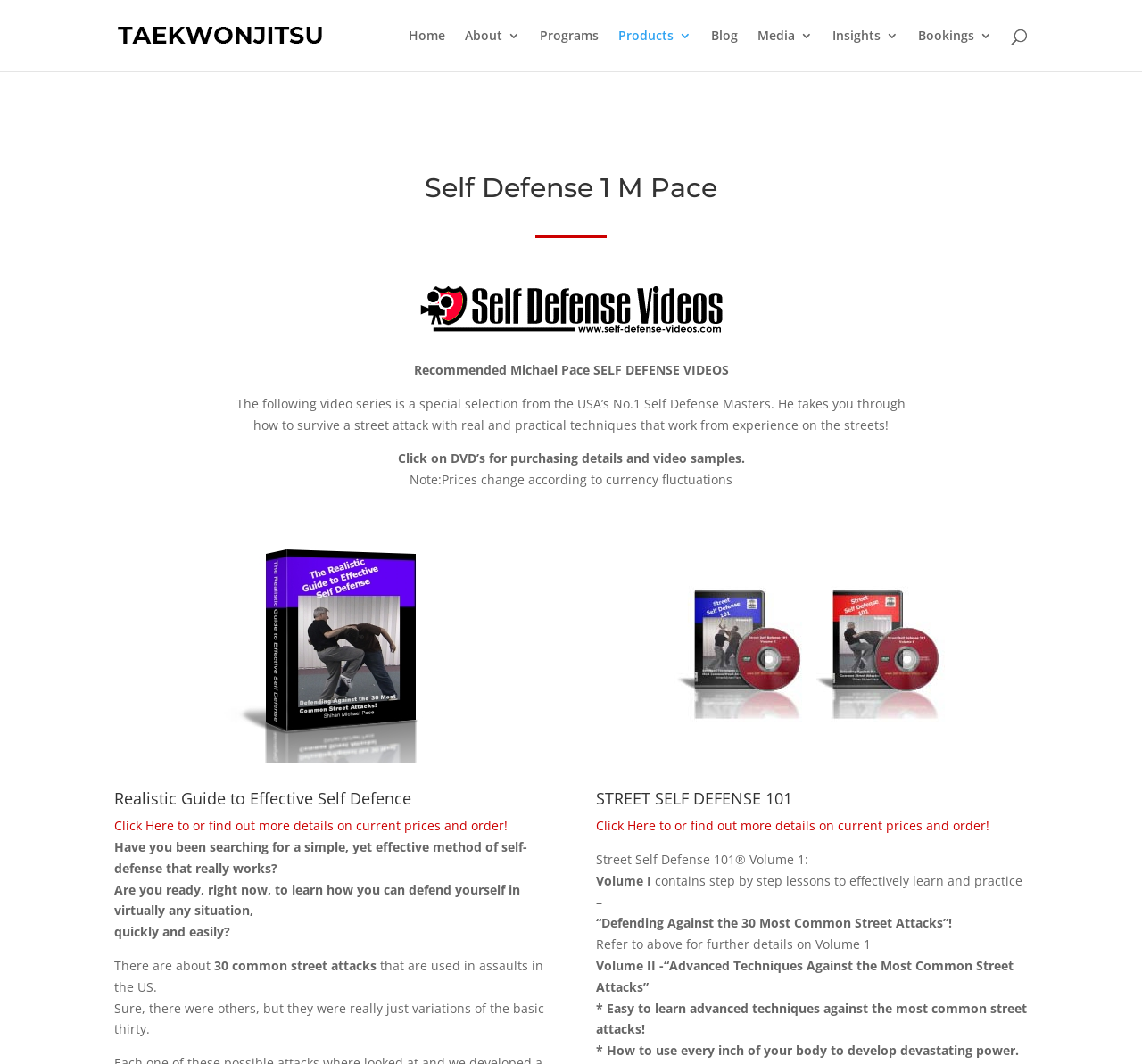Create a detailed summary of the webpage's content and design.

This webpage is about Taekwonjitsu Martial Arts, specifically focusing on self-defense techniques. At the top, there is a logo of Taekwonjitsu Martial Arts, accompanied by a link to the homepage. Below the logo, there is a navigation menu with links to various sections, including "Home", "About", "Programs", "Products", "Blog", "Media", "Insights", and "Bookings".

The main content of the page is divided into two sections. The first section is headed by "Self Defense 1 M Pace" and features a large image. Below the image, there is a brief introduction to self-defense videos by Michael Pace, a renowned self-defense master. The text explains that the videos provide practical techniques for surviving street attacks.

The second section is headed by "Realistic Guide to Effective Self Defence" and features a link to purchase the guide. The text below the heading asks questions about finding a simple and effective method of self-defense and introduces the guide as a solution. The guide is described as providing a way to defend oneself in various situations quickly and easily.

Further down, there are two more sections, "STREET SELF DEFENSE 101" and "Volume 1" and "Volume II", which provide more details about the self-defense courses and their contents. The courses are described as providing step-by-step lessons to learn and practice self-defense techniques against common street attacks.

Throughout the page, there are several links to purchase DVDs, find out more about the courses, and access additional resources. The overall layout of the page is organized, with clear headings and concise text, making it easy to navigate and understand the content.